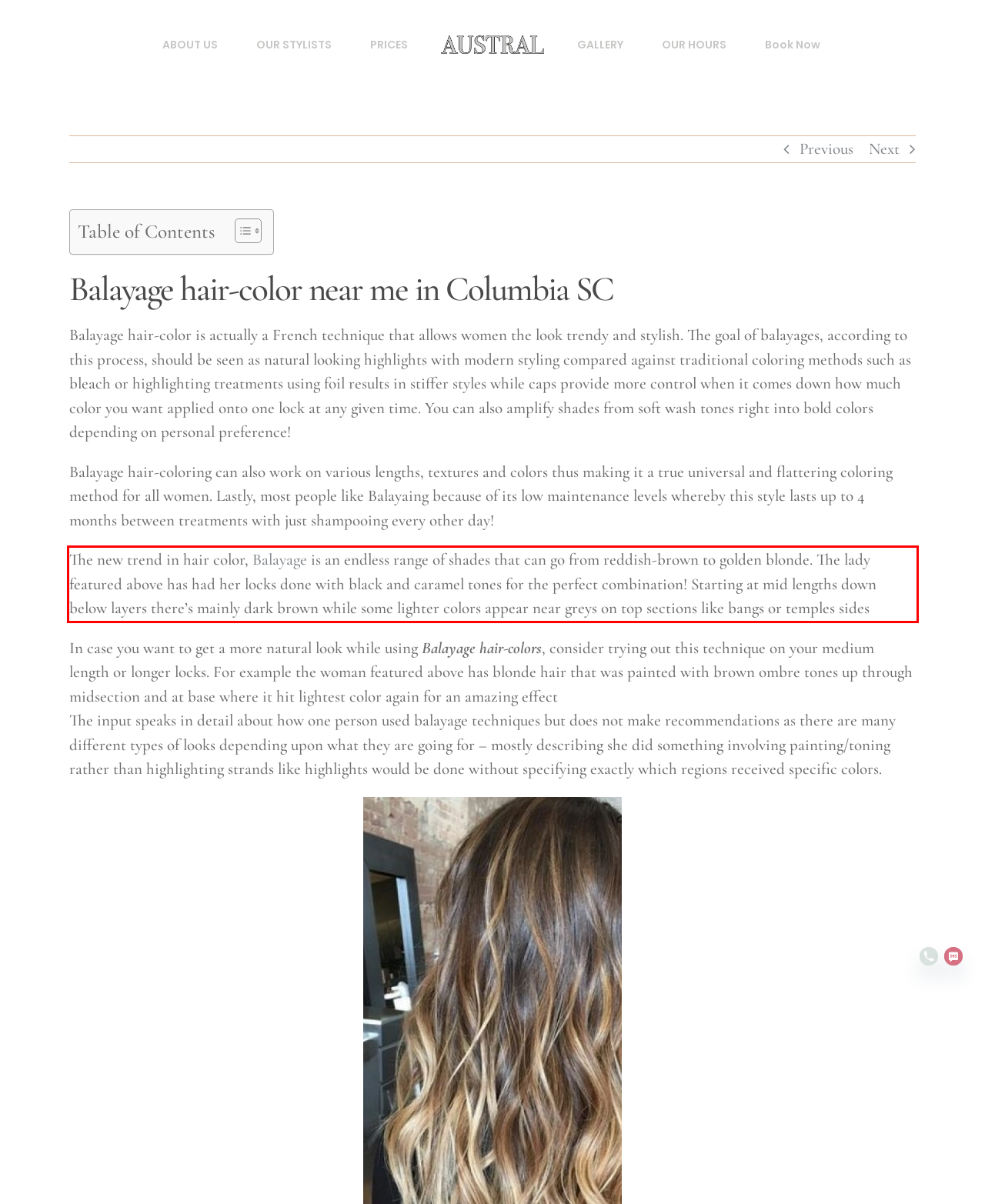Within the screenshot of a webpage, identify the red bounding box and perform OCR to capture the text content it contains.

The new trend in hair color, Balayage is an endless range of shades that can go from reddish-brown to golden blonde. The lady featured above has had her locks done with black and caramel tones for the perfect combination! Starting at mid lengths down below layers there’s mainly dark brown while some lighter colors appear near greys on top sections like bangs or temples sides